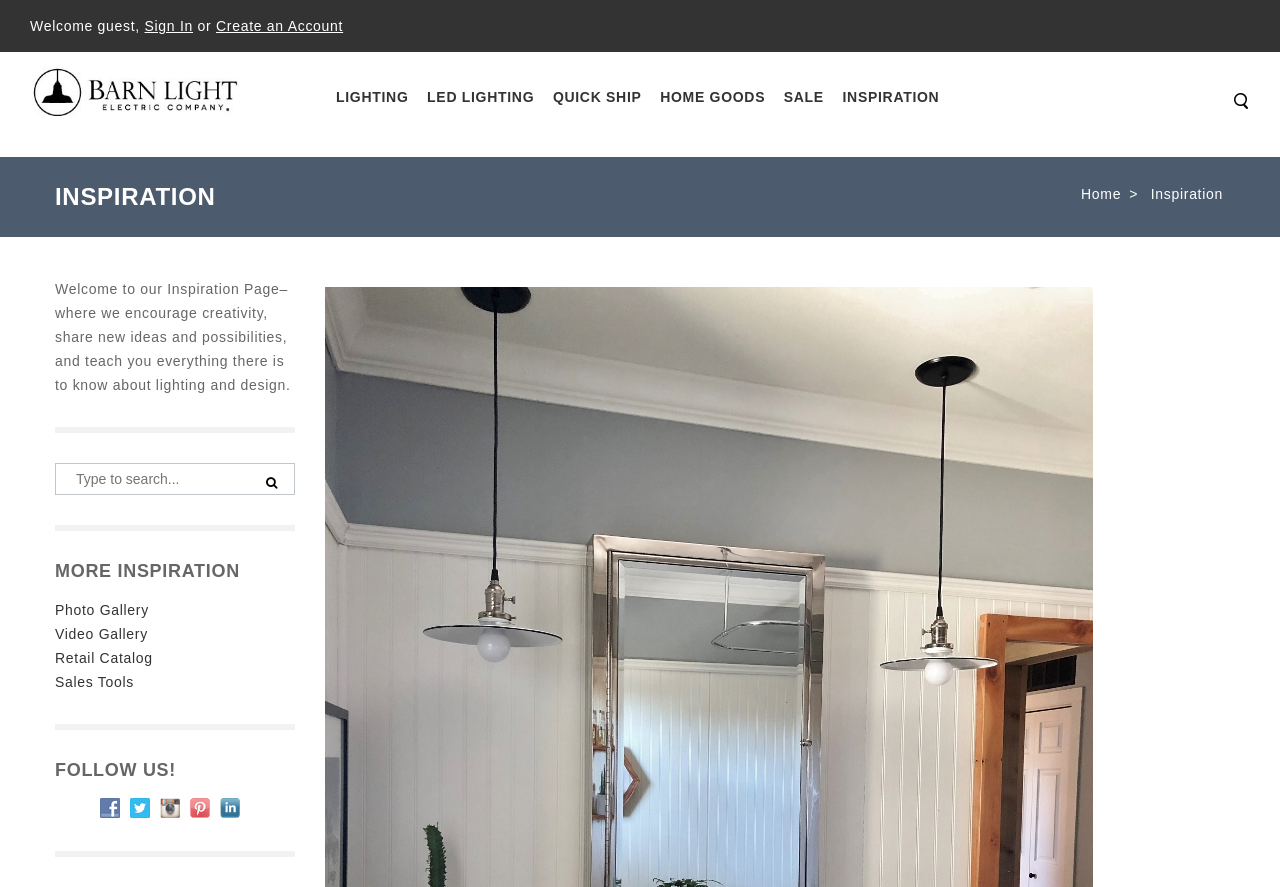Create a detailed narrative of the webpage’s visual and textual elements.

The webpage is about Barn Light Electric, a company that offers porcelain enamel lighting at a discount, providing vintage style for less. At the top left corner, there is a welcome message "Welcome guest," followed by links to "Sign In" and "Create an Account". Below this, there is a logo of Barn Light Electric Company, which is an image with a link to the company's homepage.

To the right of the logo, there is a navigation menu with links to different categories, including "LIGHTING", "LED LIGHTING", "QUICK SHIP", "HOME GOODS", "SALE", and "INSPIRATION". Below this menu, there is a heading "INSPIRATION" in a larger font.

On the left side of the page, there is a link to "Skip to content", which is followed by a paragraph of text that welcomes users to the Inspiration Page, where they can find creative ideas, new possibilities, and information about lighting and design. Below this, there is a search bar with a button to search for specific content.

Further down, there are headings "MORE INSPIRATION" and "FOLLOW US!", which are followed by links to different resources, including a photo gallery, video gallery, retail catalog, and sales tools. There are also links to follow Barn Light Electric on various social media platforms, including Facebook, Twitter, Instagram, Pinterest, and LinkedIn, each with an accompanying image.